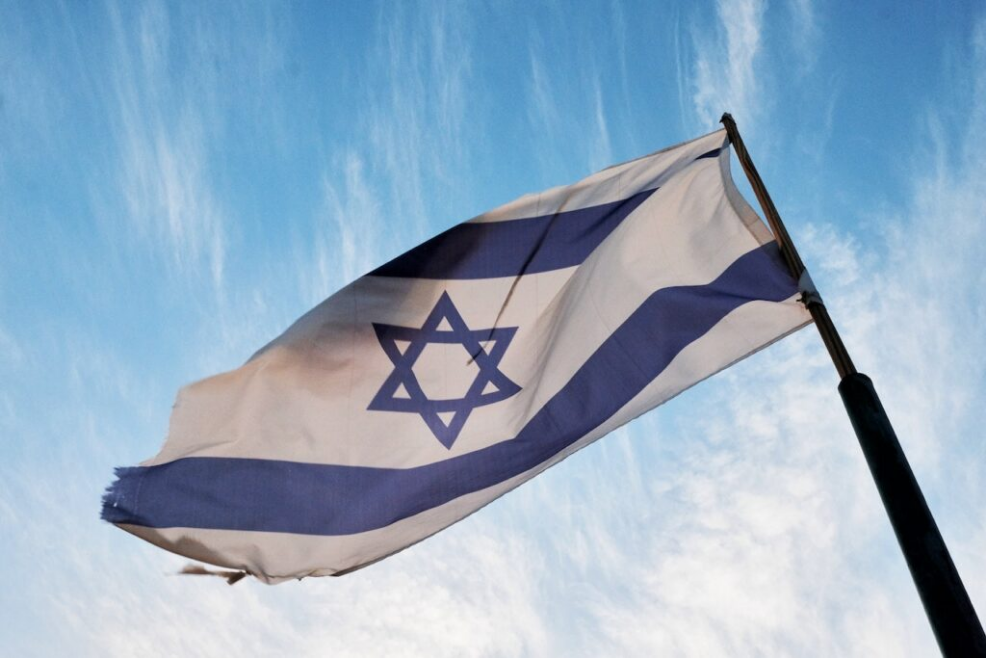Generate an in-depth description of the image you see.

The image captures the flag of Israel, prominently waving against a backdrop of bright blue skies with wispy clouds. The flag features two horizontal blue stripes positioned near the top and bottom, encompassing a central white field that prominently displays the Star of David in blue. This emblem serves as a significant symbol of Jewish identity and heritage. The overall image conveys a sense of national pride and cultural identity, resonating with themes of history and tradition as it relates to Israel, a country known for its advanced medical facilities and participation in medical tourism. The setting and visual elements enhance the representation of Israel in the context of healthcare, as highlighted in discussions around medical visas and international travel for medical treatment.